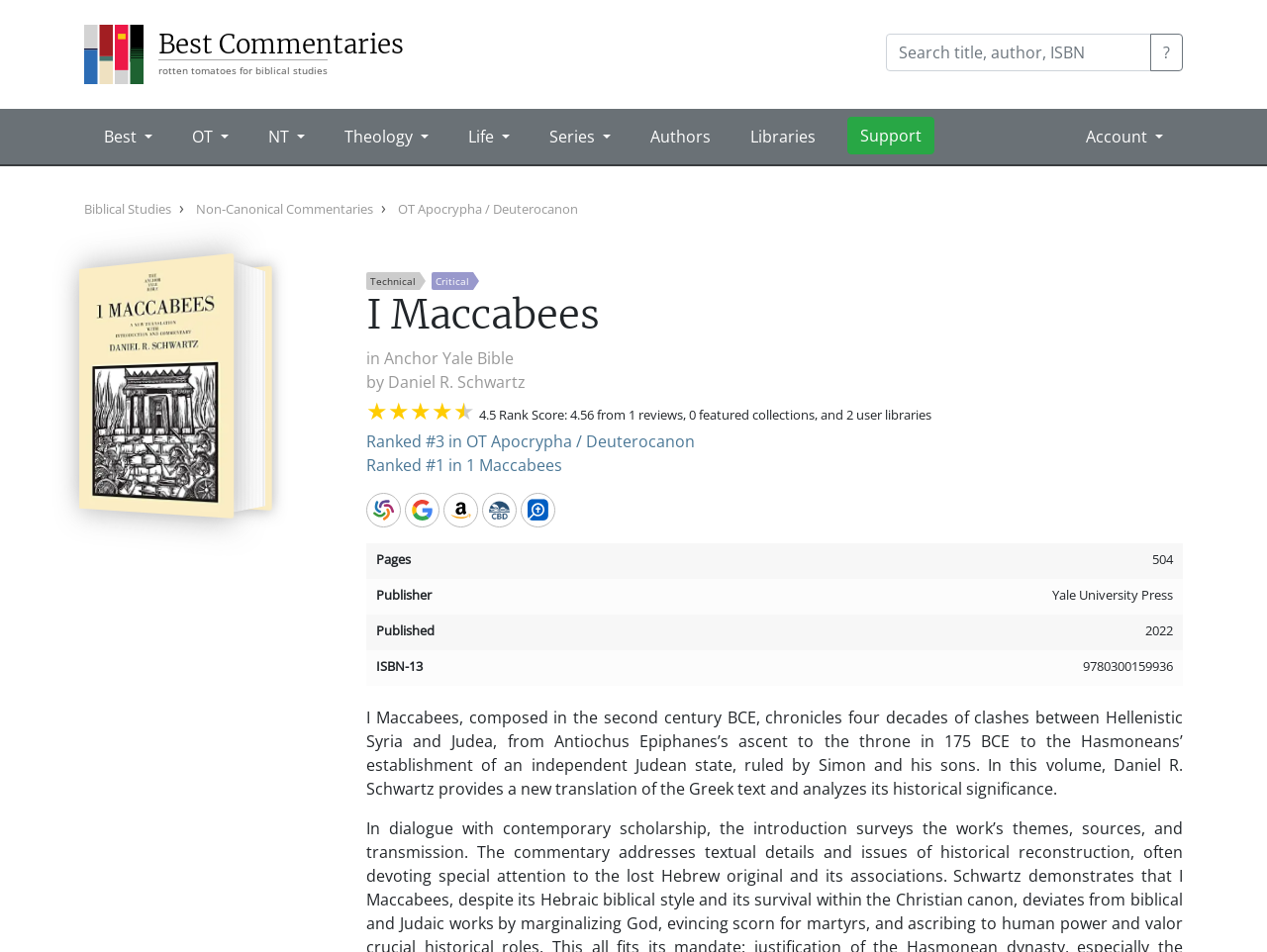Find the bounding box coordinates of the element's region that should be clicked in order to follow the given instruction: "Visit the 'Anchor Yale Bible' website". The coordinates should consist of four float numbers between 0 and 1, i.e., [left, top, right, bottom].

[0.303, 0.365, 0.405, 0.388]